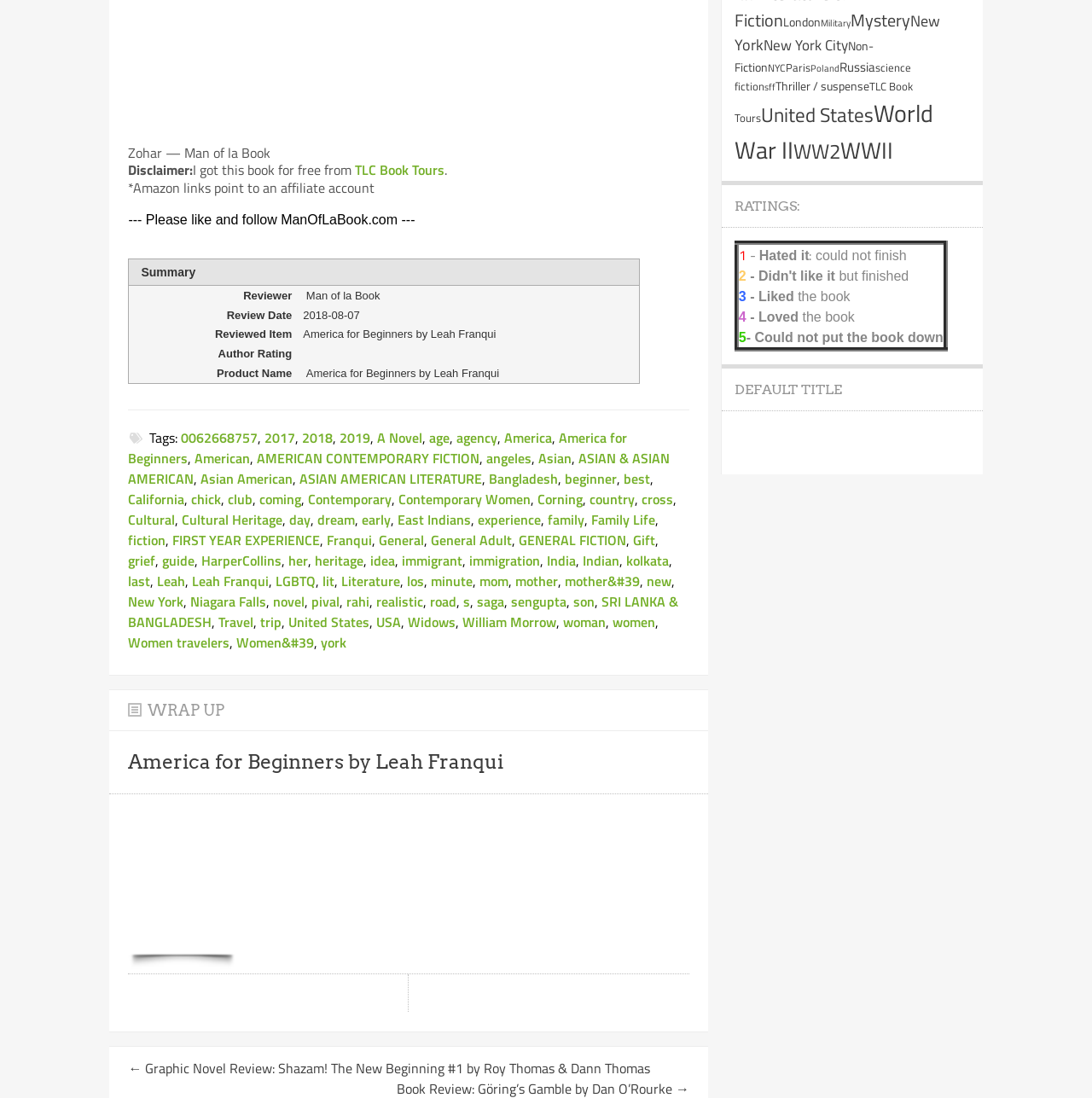Please locate the bounding box coordinates of the element that should be clicked to complete the given instruction: "Tweet about this".

[0.171, 0.213, 0.187, 0.233]